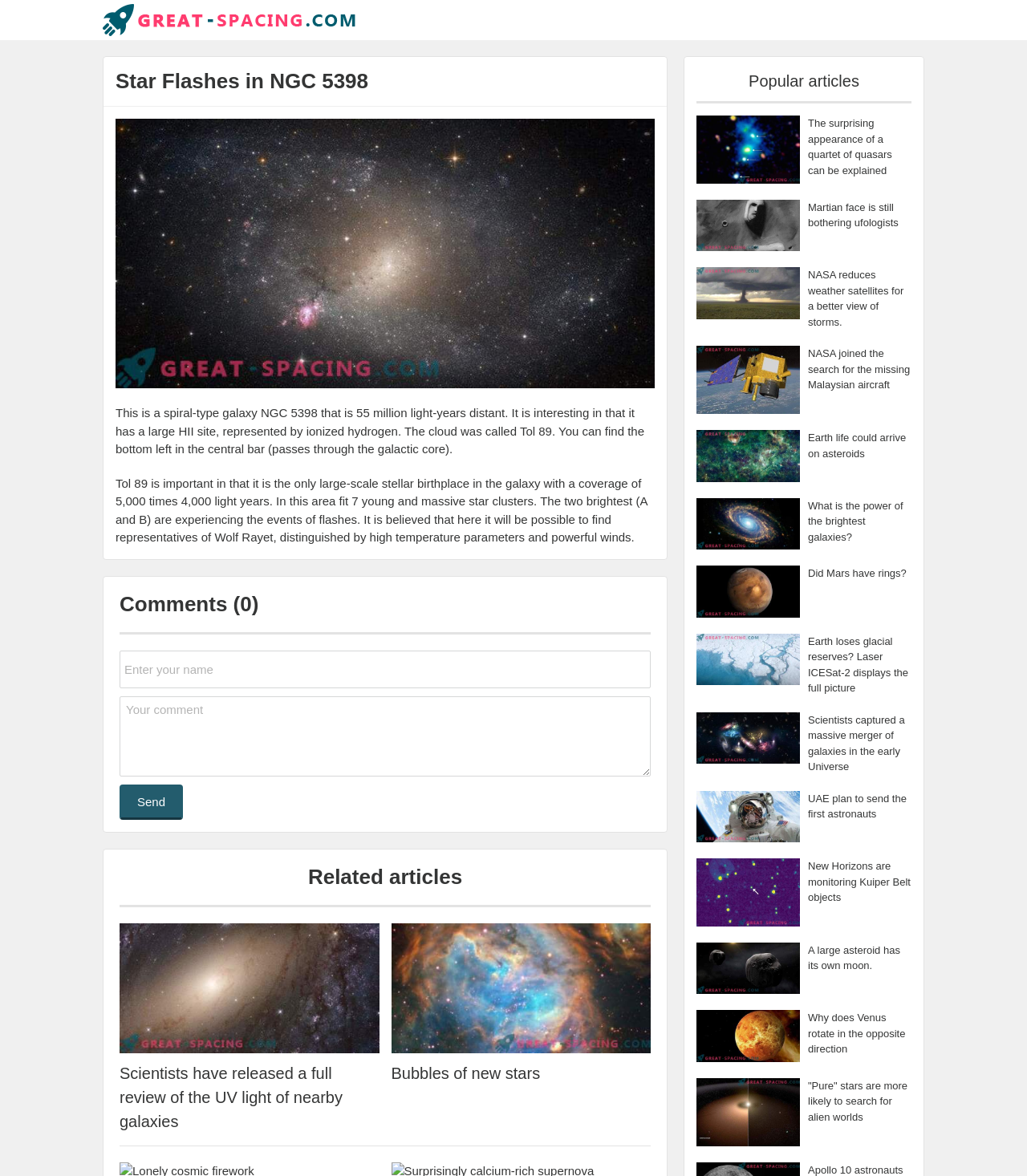How many related articles are there?
Please look at the screenshot and answer using one word or phrase.

2